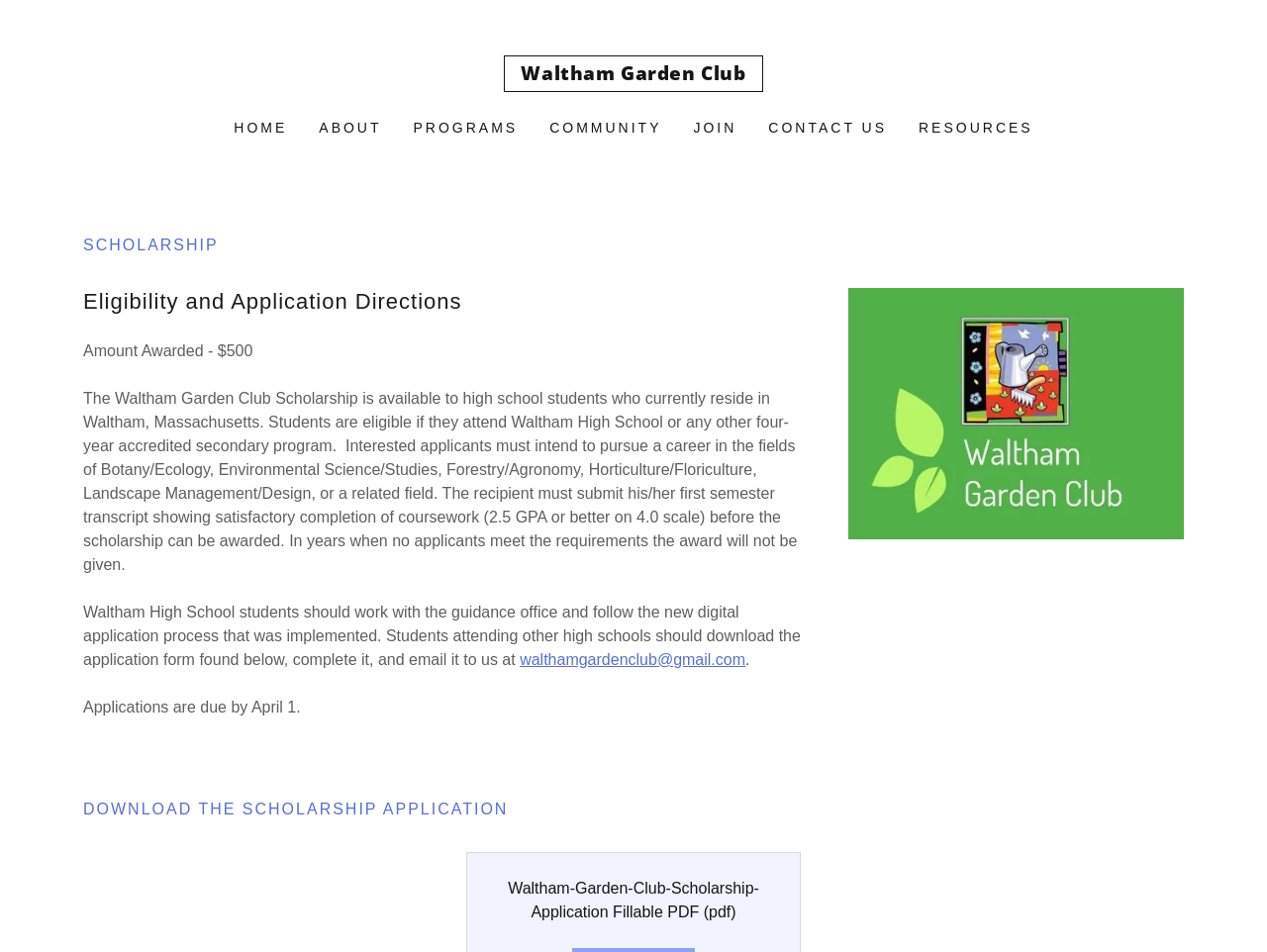What is the email address to send the completed application form?
Using the information from the image, give a concise answer in one word or a short phrase.

walthamgardenclub@gmail.com